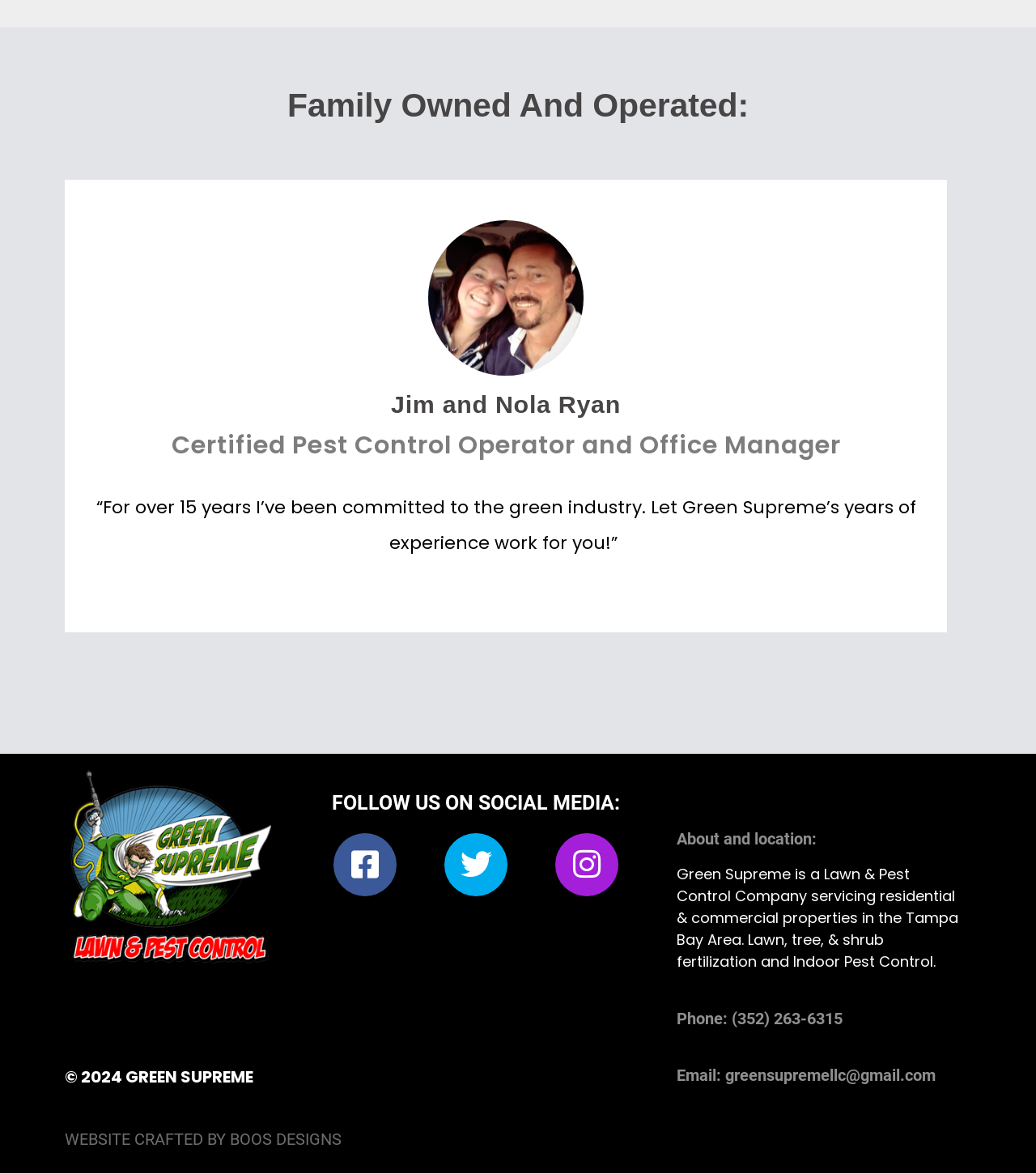Give a one-word or phrase response to the following question: What is the location of Green Supreme?

Tampa Bay Area